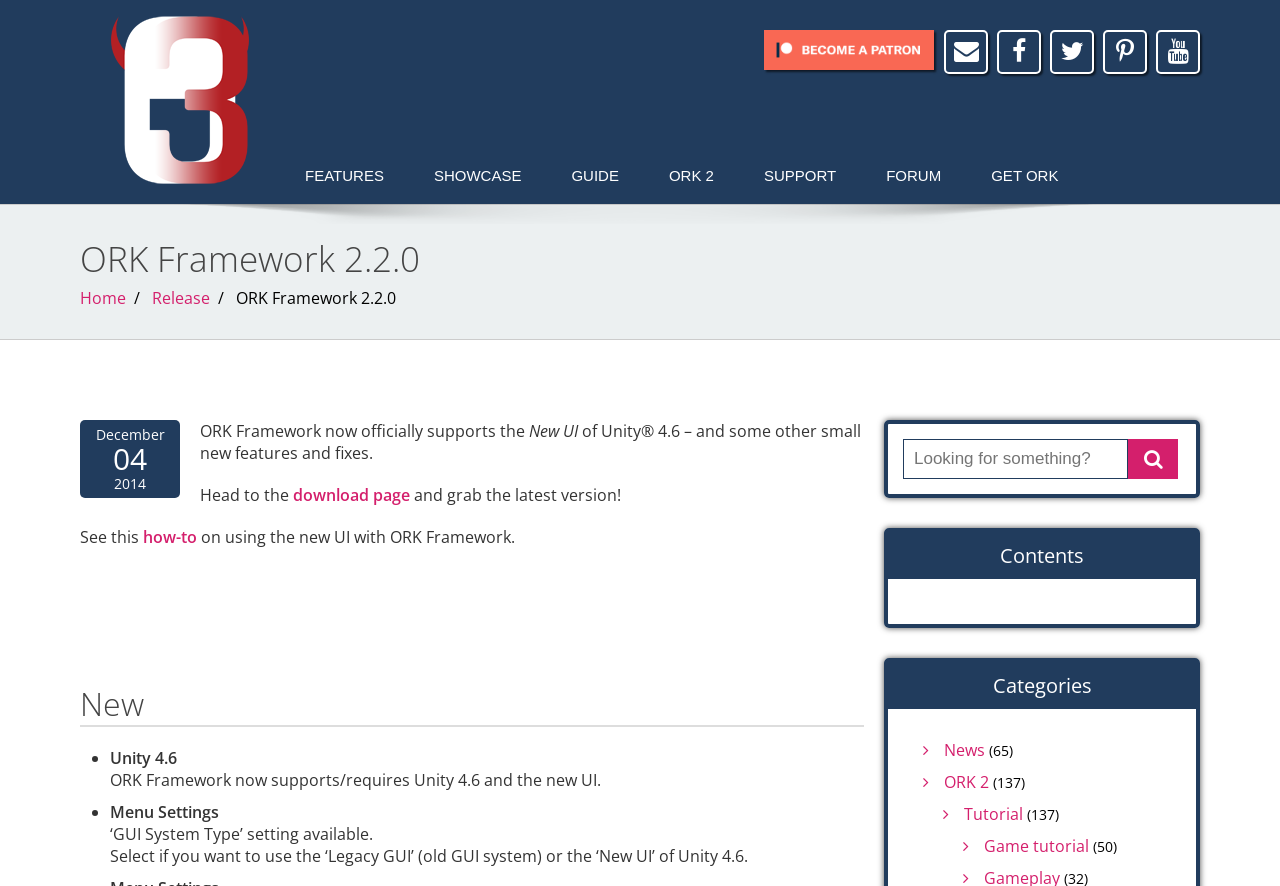Provide a brief response to the question using a single word or phrase: 
How many news items are there?

65